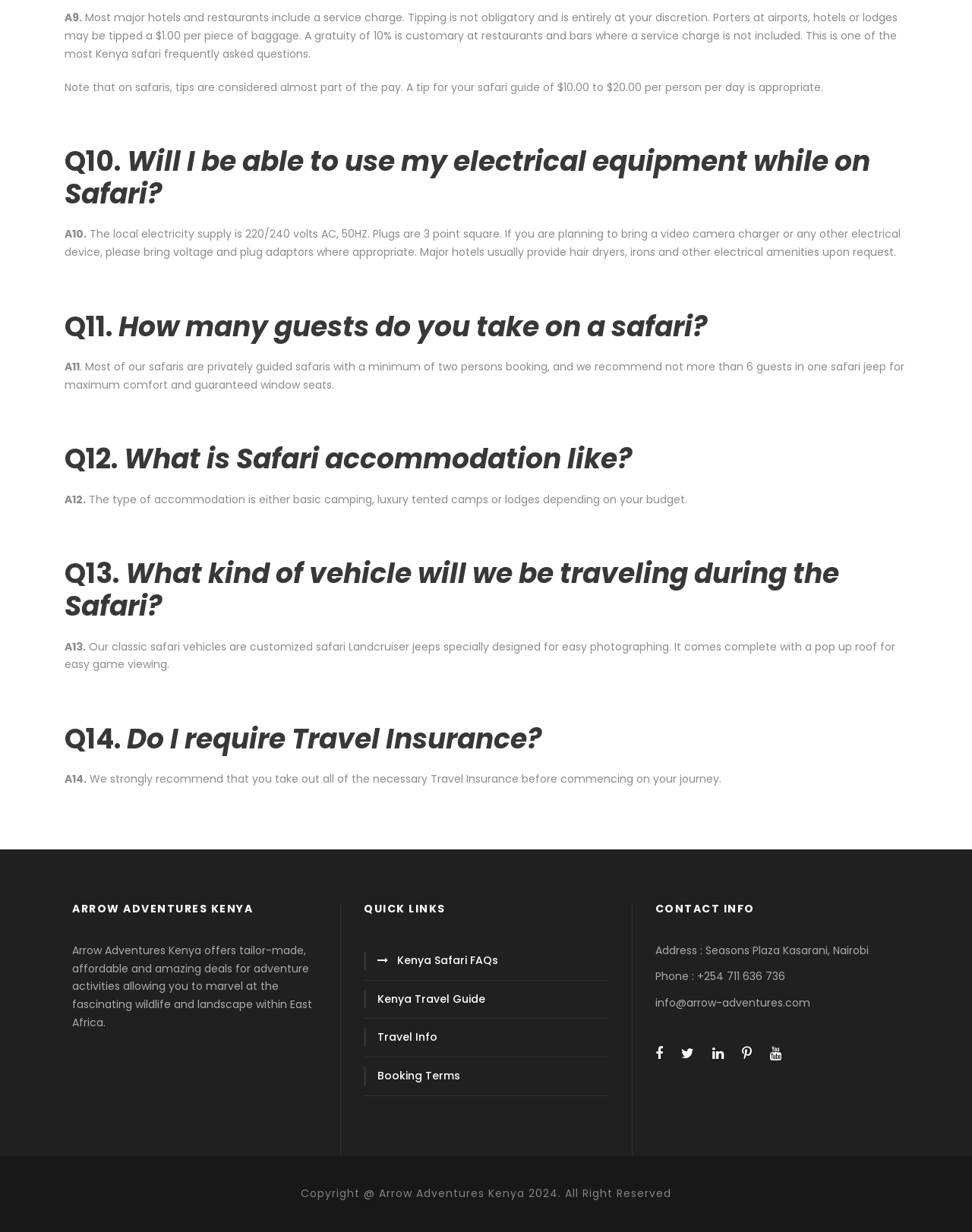How many guests are recommended in one safari jeep?
Please use the image to provide an in-depth answer to the question.

The answer can be found in the section 'Q11. How many guests do you take on a safari?' where it states 'we recommend not more than 6 guests in one safari jeep for maximum comfort and guaranteed window seats.'